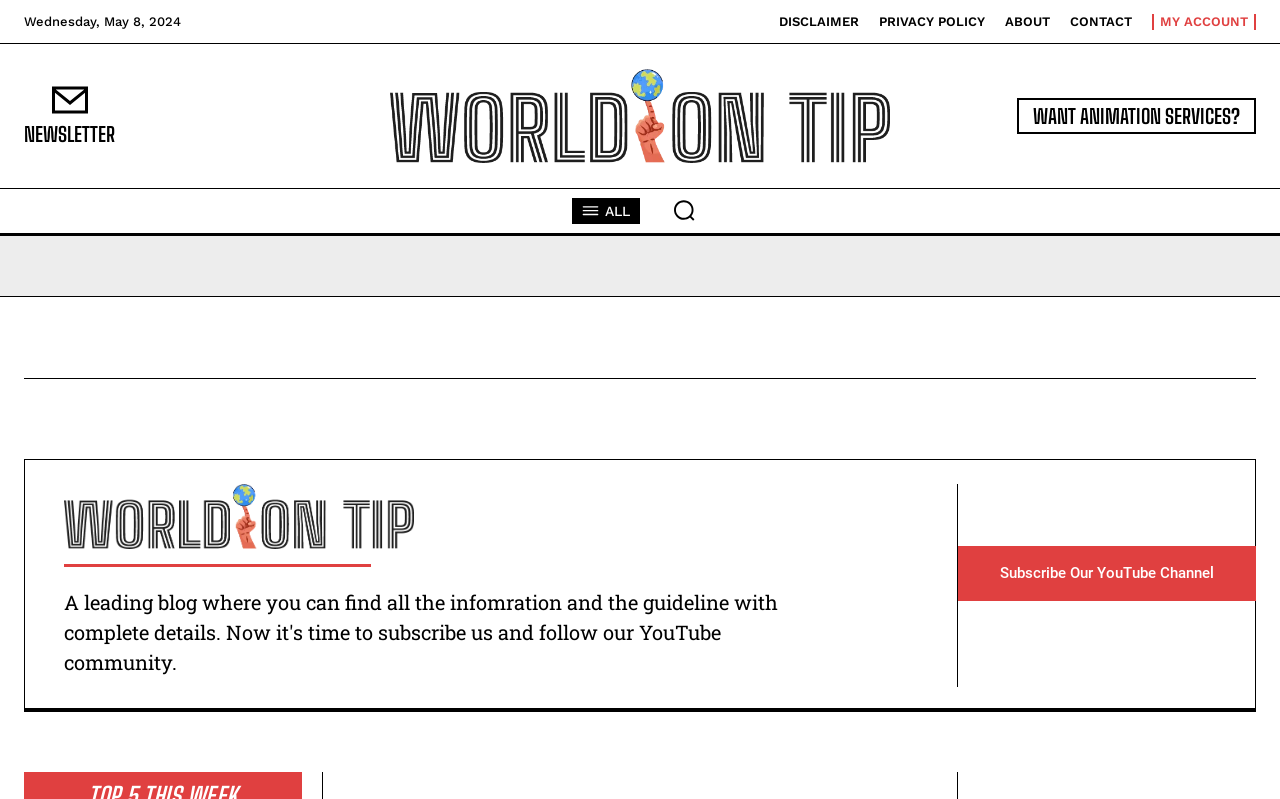Offer a meticulous description of the webpage's structure and content.

The webpage is titled "Home - World On Tip" and appears to be a subscription-based platform. At the top center of the page, there is a heading that reads "SUBSCRIBE FOR MORE UPDATES" followed by a required email textbox and a button labeled "I WANT IN" with an arrow icon. Below this section, there is a link to the "Privacy Policy" accompanied by a period.

On the top left, there is a date display showing "Wednesday, May 8, 2024". Next to it, there are four links: "DISCLAIMER", "PRIVACY POLICY", "ABOUT", and "CONTACT". Further to the right, there is a "MY ACCOUNT" label.

Below the date display, there is a "NEWSLETTER" link with a small image to its right. The official logo of "World on Tip" is displayed prominently in the center of the page, with a heading and an image of the logo. 

On the right side of the page, there is a link "WANT ANIMATION SERVICES?" and below it, a link "ALL" with a small image. Next to it, there is a "Search" button with a small image. 

At the bottom of the page, there is a link to "World on tip official logo" with a large image, and another link to "Subscribe Our YouTube Channel" with a YouTube icon.